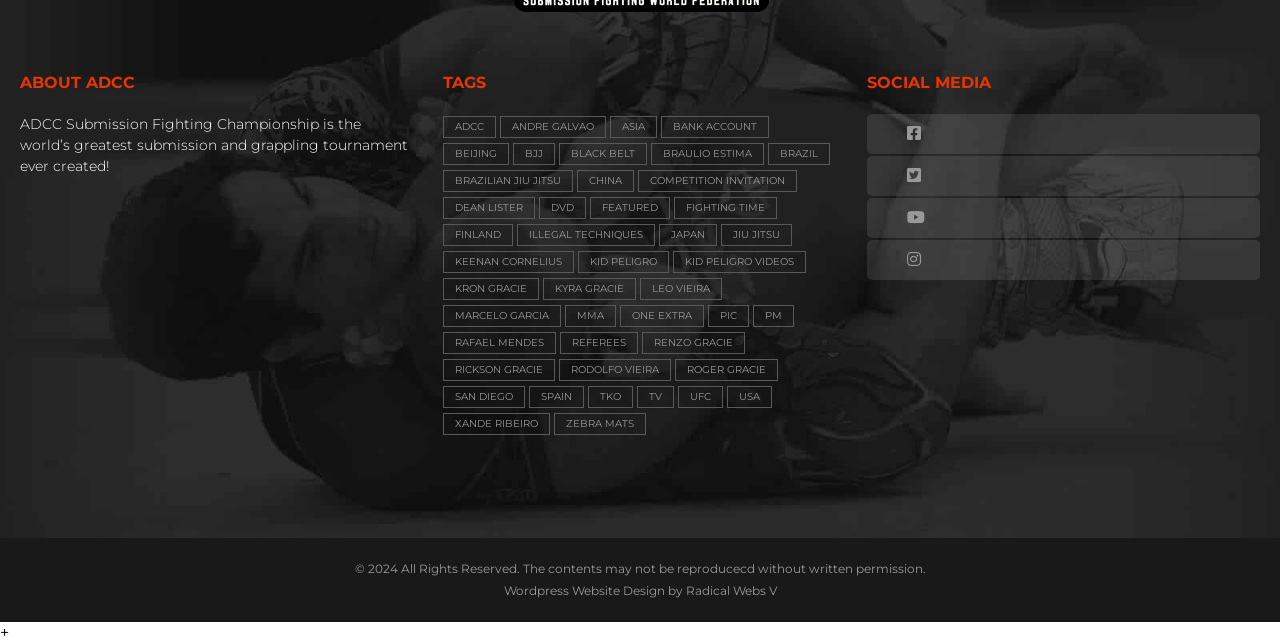Bounding box coordinates are specified in the format (top-left x, top-left y, bottom-right x, bottom-right y). All values are floating point numbers bounded between 0 and 1. Please provide the bounding box coordinate of the region this sentence describes: Black Belt

[0.437, 0.223, 0.506, 0.257]